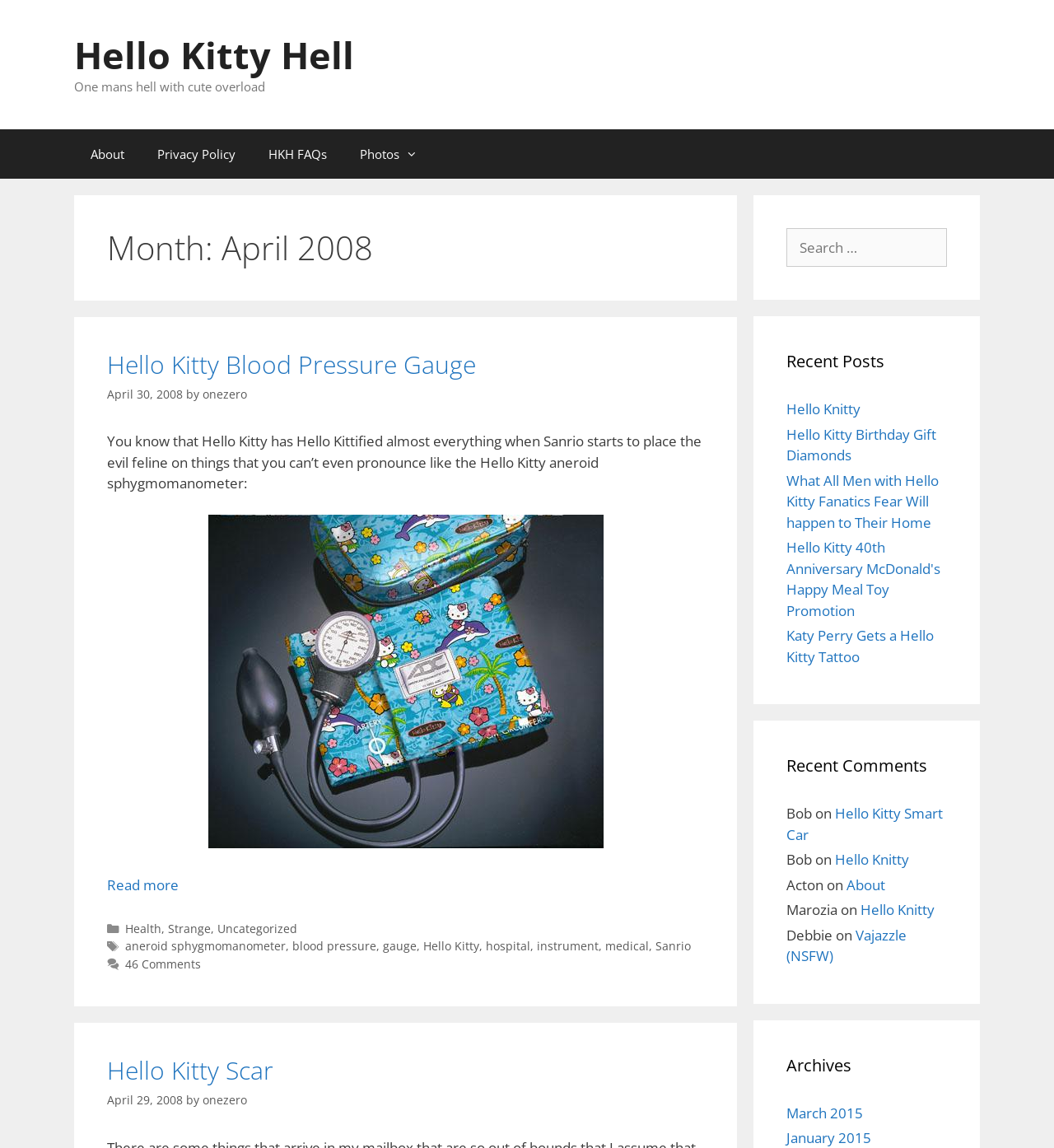Determine the bounding box coordinates for the HTML element described here: "About".

[0.07, 0.112, 0.134, 0.155]